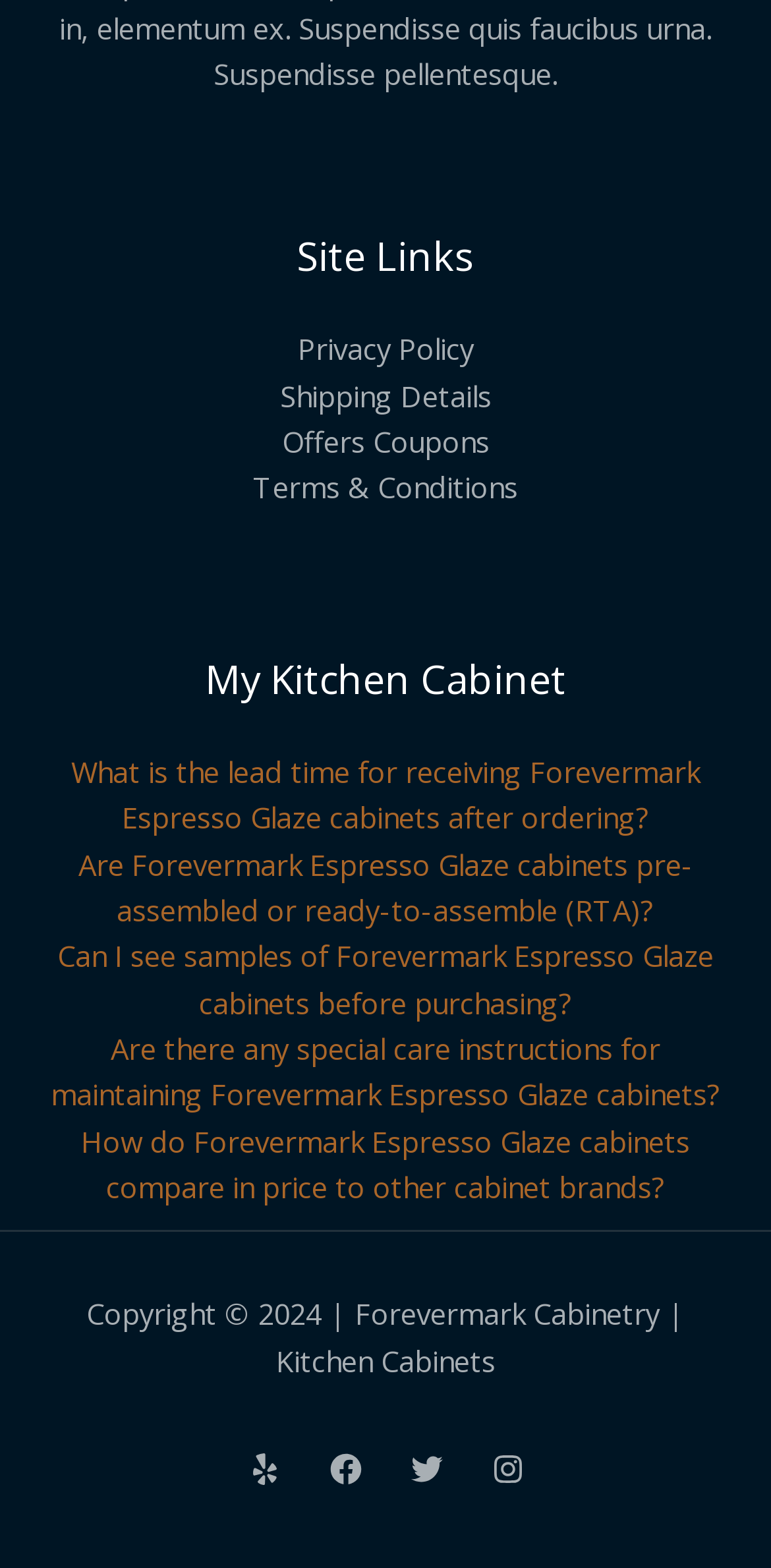Locate the bounding box coordinates of the area to click to fulfill this instruction: "Read about Forevermark Espresso Glaze cabinets lead time". The bounding box should be presented as four float numbers between 0 and 1, in the order [left, top, right, bottom].

[0.092, 0.479, 0.908, 0.534]